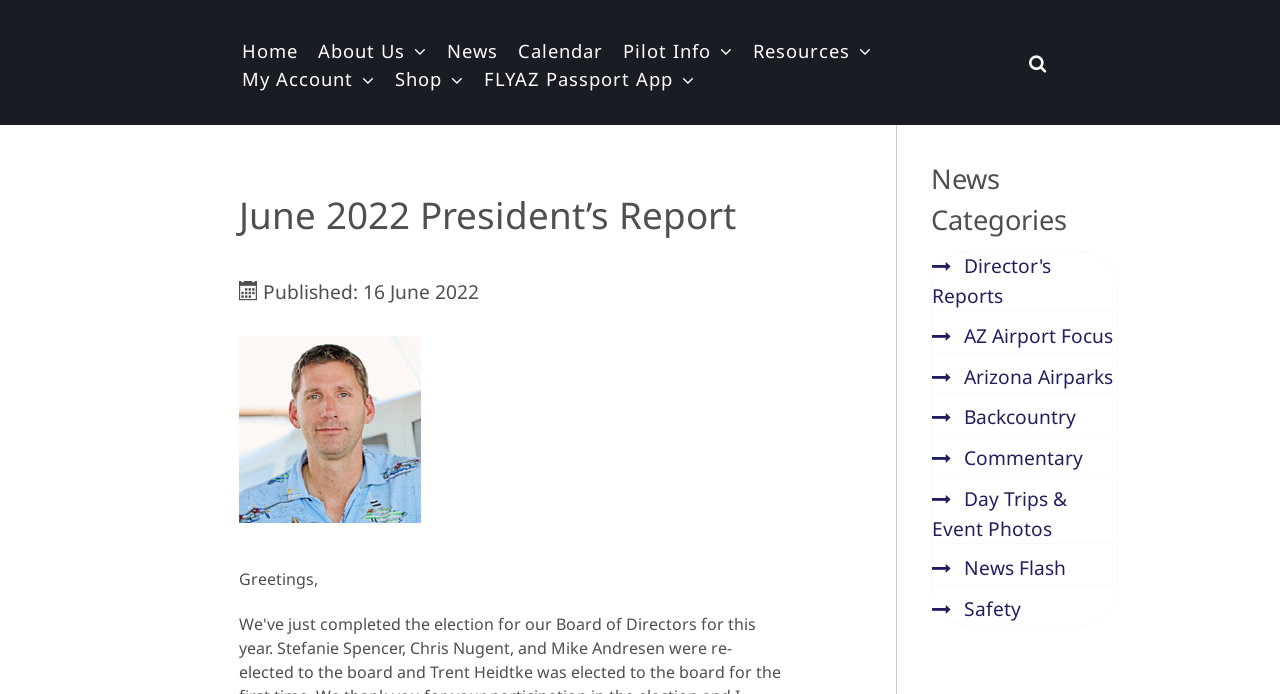Give a detailed account of the webpage, highlighting key information.

This webpage appears to be a report or article from an aviation organization in Arizona. At the top, there is a navigation menu with links to "Home", "News", "Calendar", and other sections. Below the menu, there is a heading that reads "June 2022 President's Report". 

To the right of the heading, there is an image of a person, likely the president of the organization. Below the image, there is a brief introduction or greeting from the president. 

On the left side of the page, there is a section with a heading "News Categories" that lists various categories of news, including "Director's Reports", "AZ Airport Focus", "Arizona Airparks", and others. Each category has a link to a corresponding page or section. 

The main content of the page appears to be the president's report, which is not fully described in the accessibility tree. However, there is a description list that provides some details about the report, including the publication date.